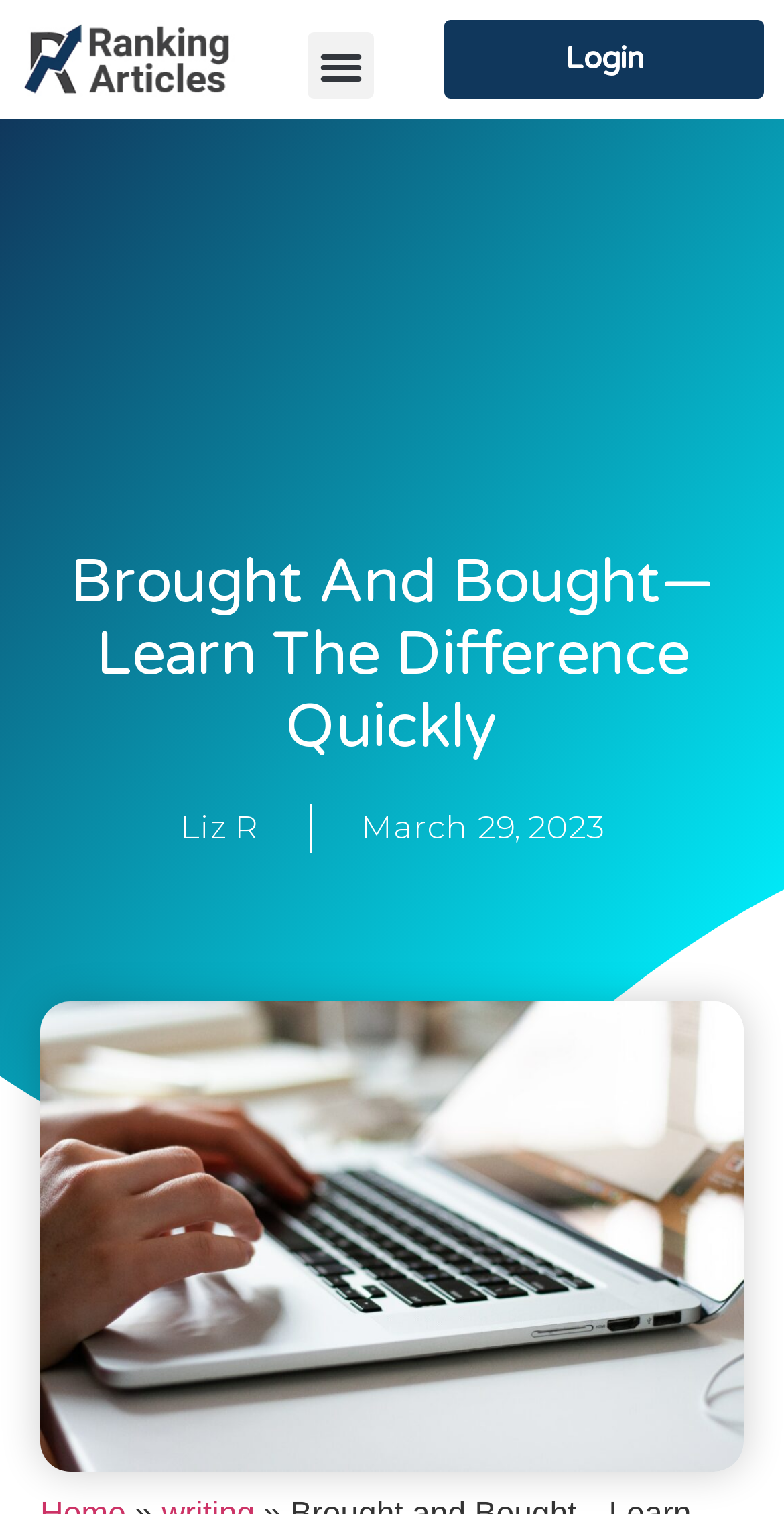What is the logo of the website?
From the screenshot, provide a brief answer in one word or phrase.

Ranking Logo